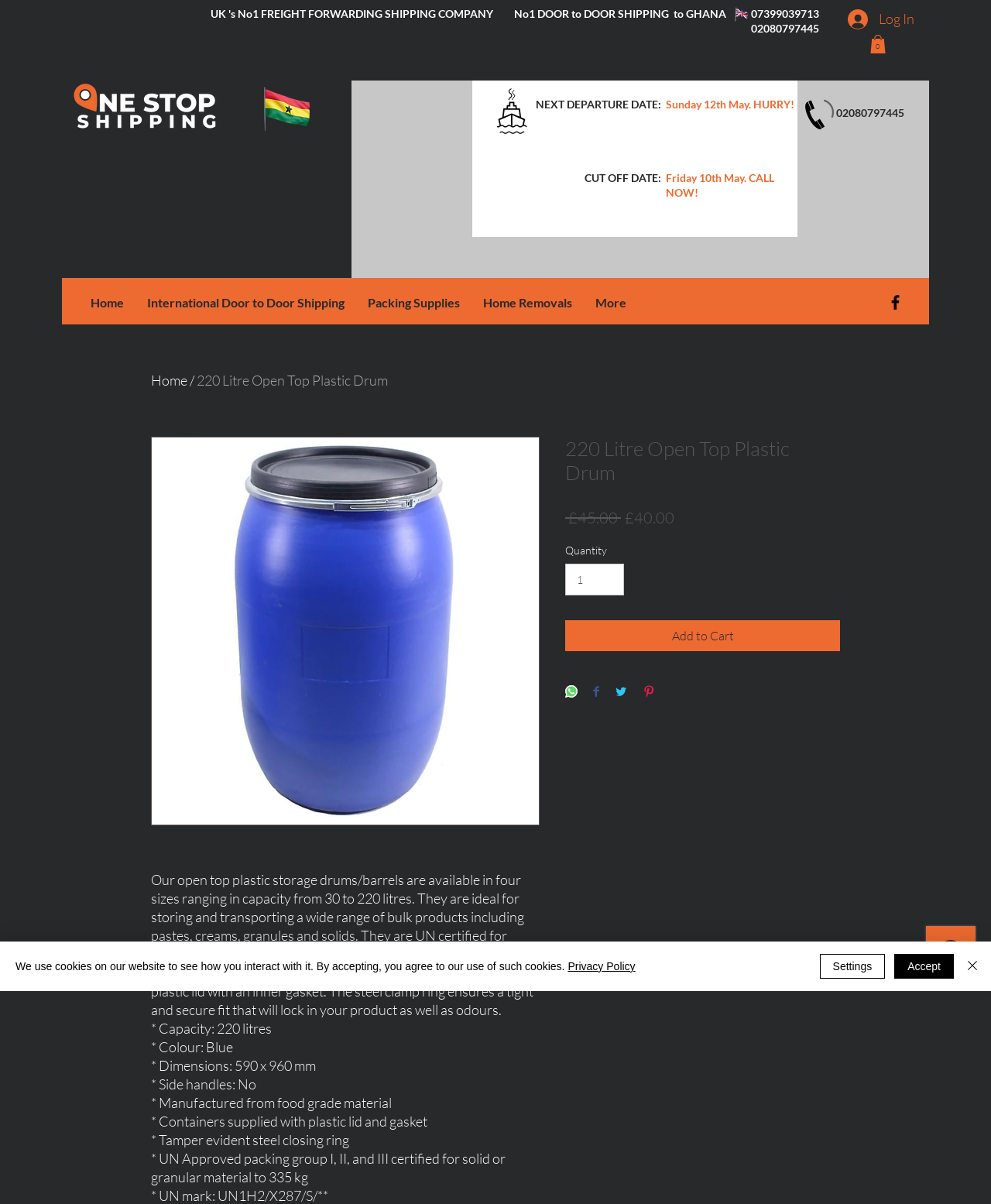What is the capacity of the plastic drum? Based on the image, give a response in one word or a short phrase.

220 litres